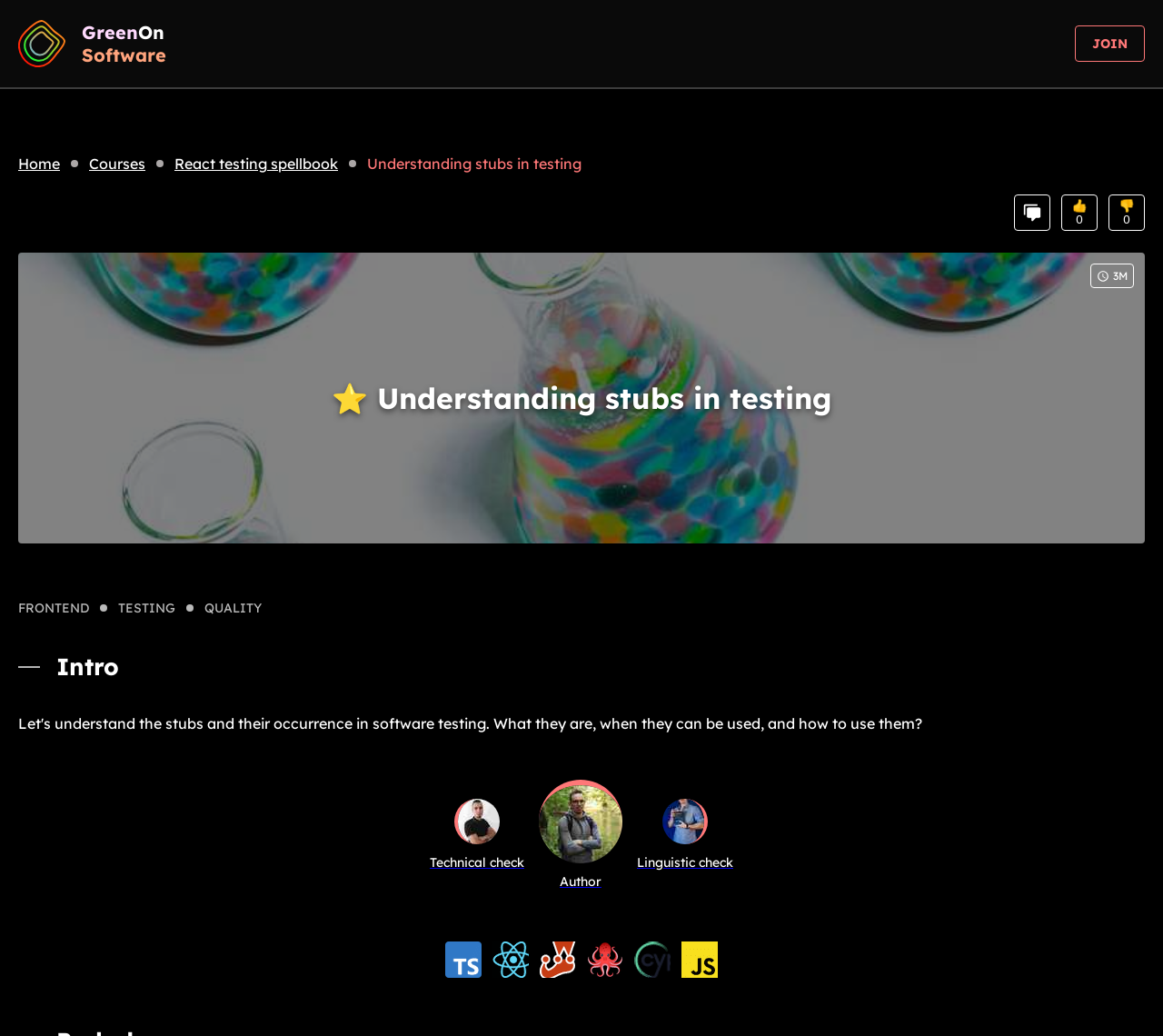Find the bounding box coordinates of the area that needs to be clicked in order to achieve the following instruction: "Click the '👍 0' button". The coordinates should be specified as four float numbers between 0 and 1, i.e., [left, top, right, bottom].

[0.912, 0.188, 0.944, 0.223]